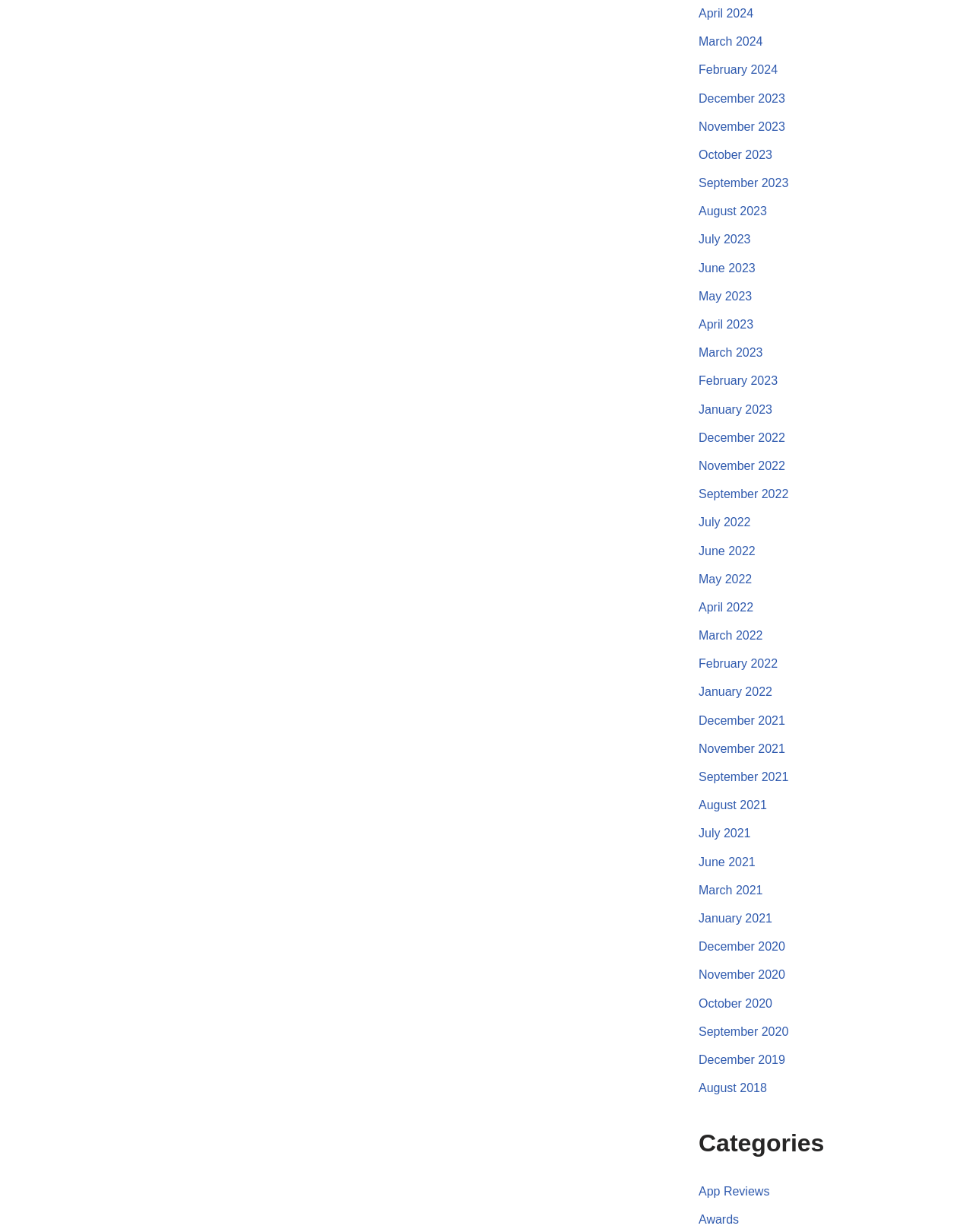Please examine the image and answer the question with a detailed explanation:
Is there a link for 'May 2021'?

I searched the list of links and found a link labeled 'May 2021', which confirms that it exists.